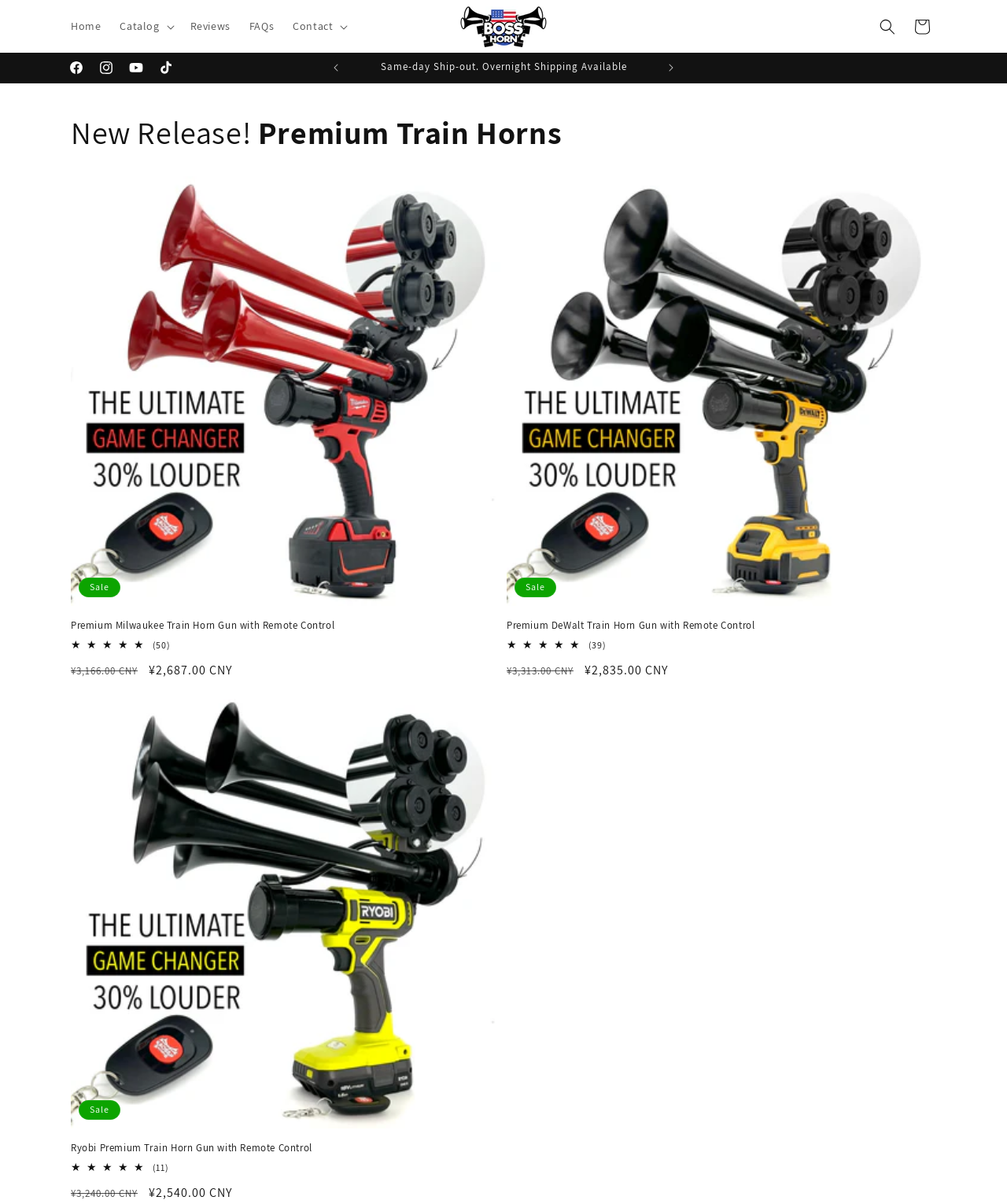Could you provide the bounding box coordinates for the portion of the screen to click to complete this instruction: "Click on the 'FAQs' link"?

[0.238, 0.008, 0.281, 0.036]